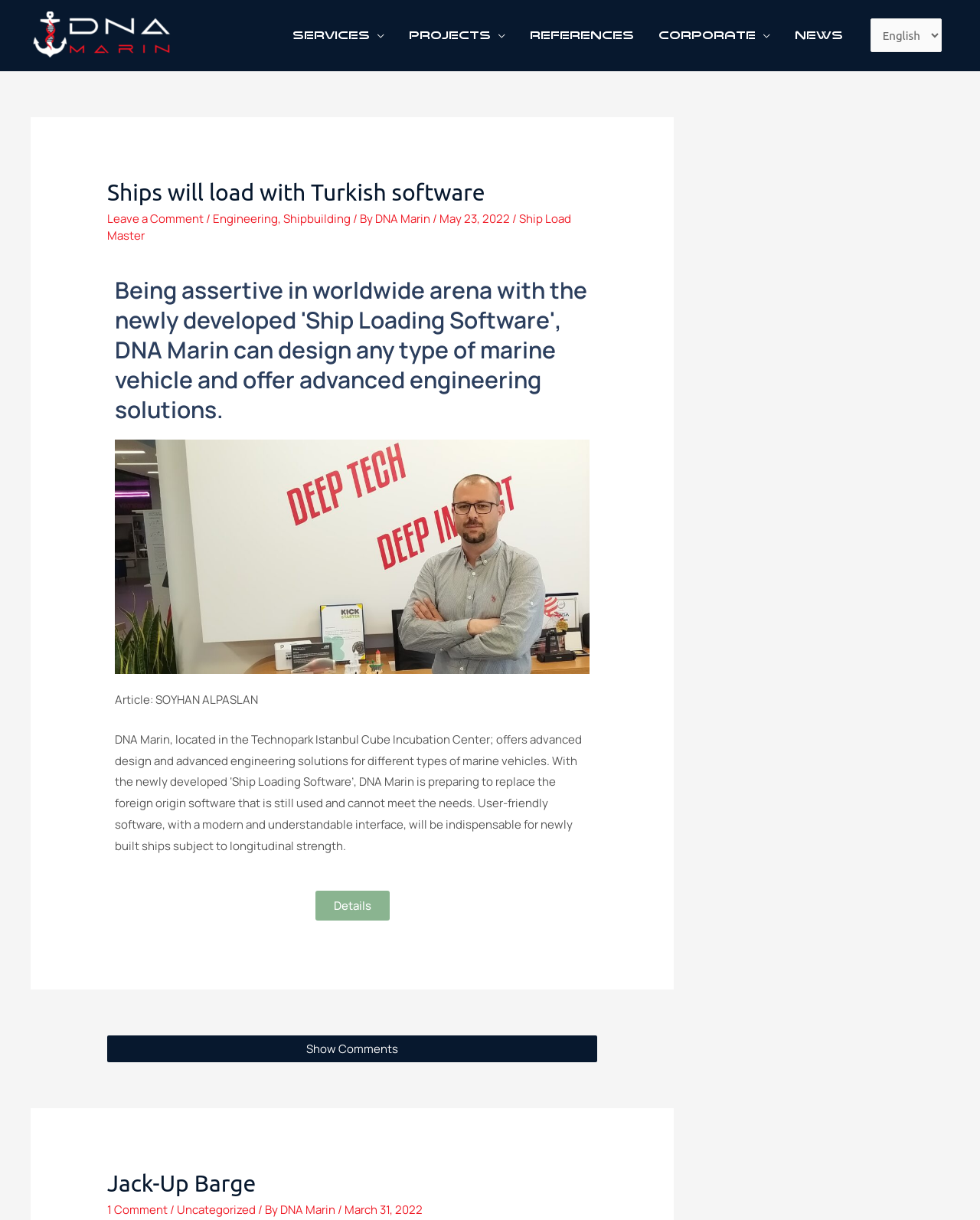Locate the bounding box coordinates of the UI element described by: "Ship Load Master". Provide the coordinates as four float numbers between 0 and 1, formatted as [left, top, right, bottom].

[0.109, 0.173, 0.583, 0.2]